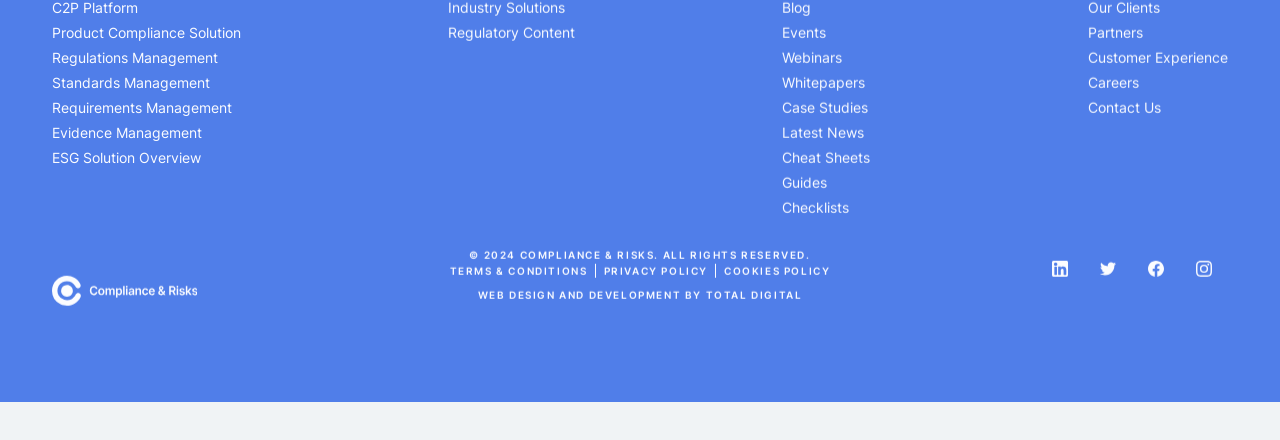Based on the visual content of the image, answer the question thoroughly: What is the purpose of the 'Evidence Management' link?

The 'Evidence Management' link is part of a series of links related to compliance and risk management, suggesting that it is used to manage evidence related to compliance and risk.